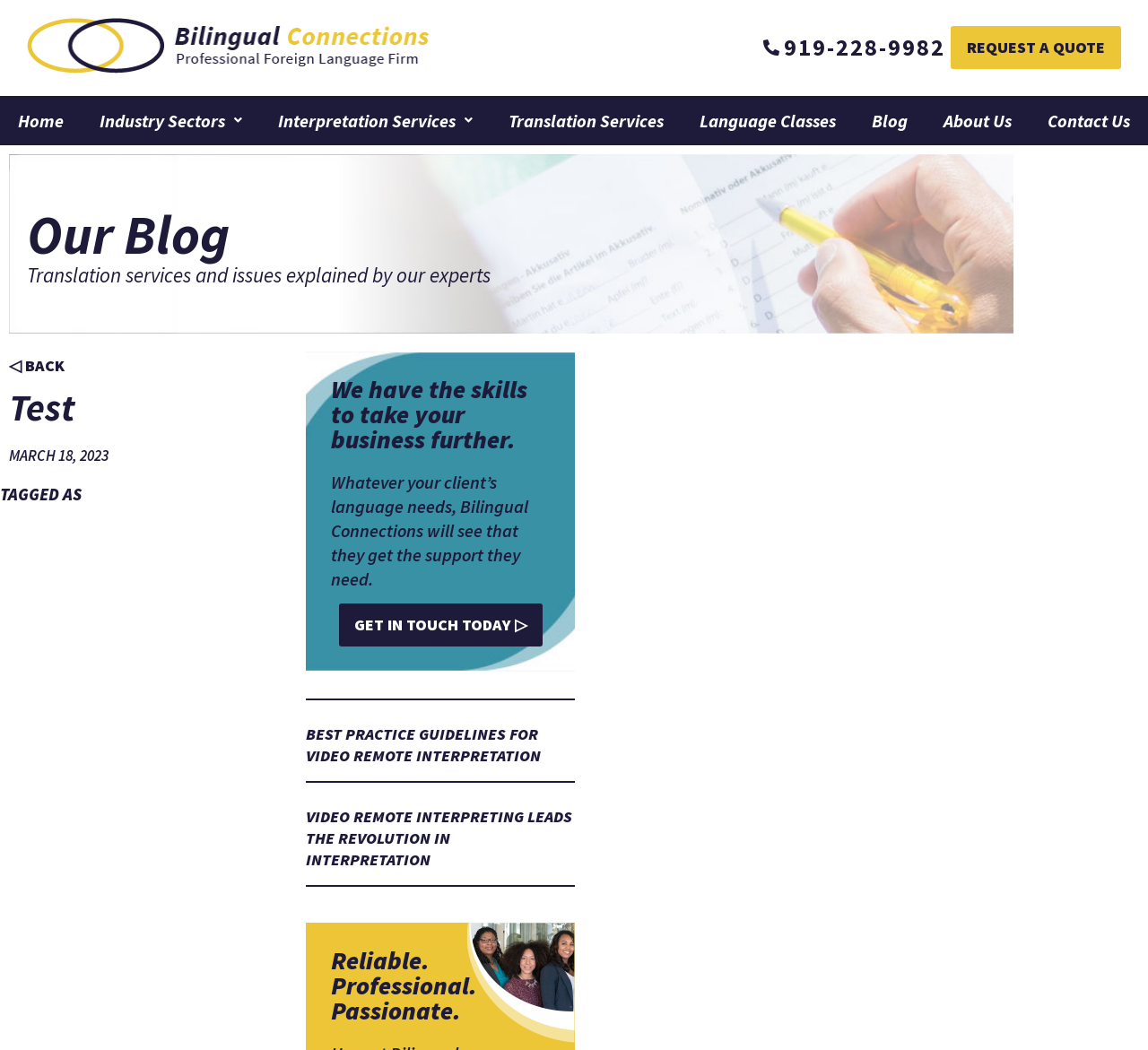Extract the bounding box of the UI element described as: "REQUEST A QUOTE".

[0.828, 0.025, 0.977, 0.066]